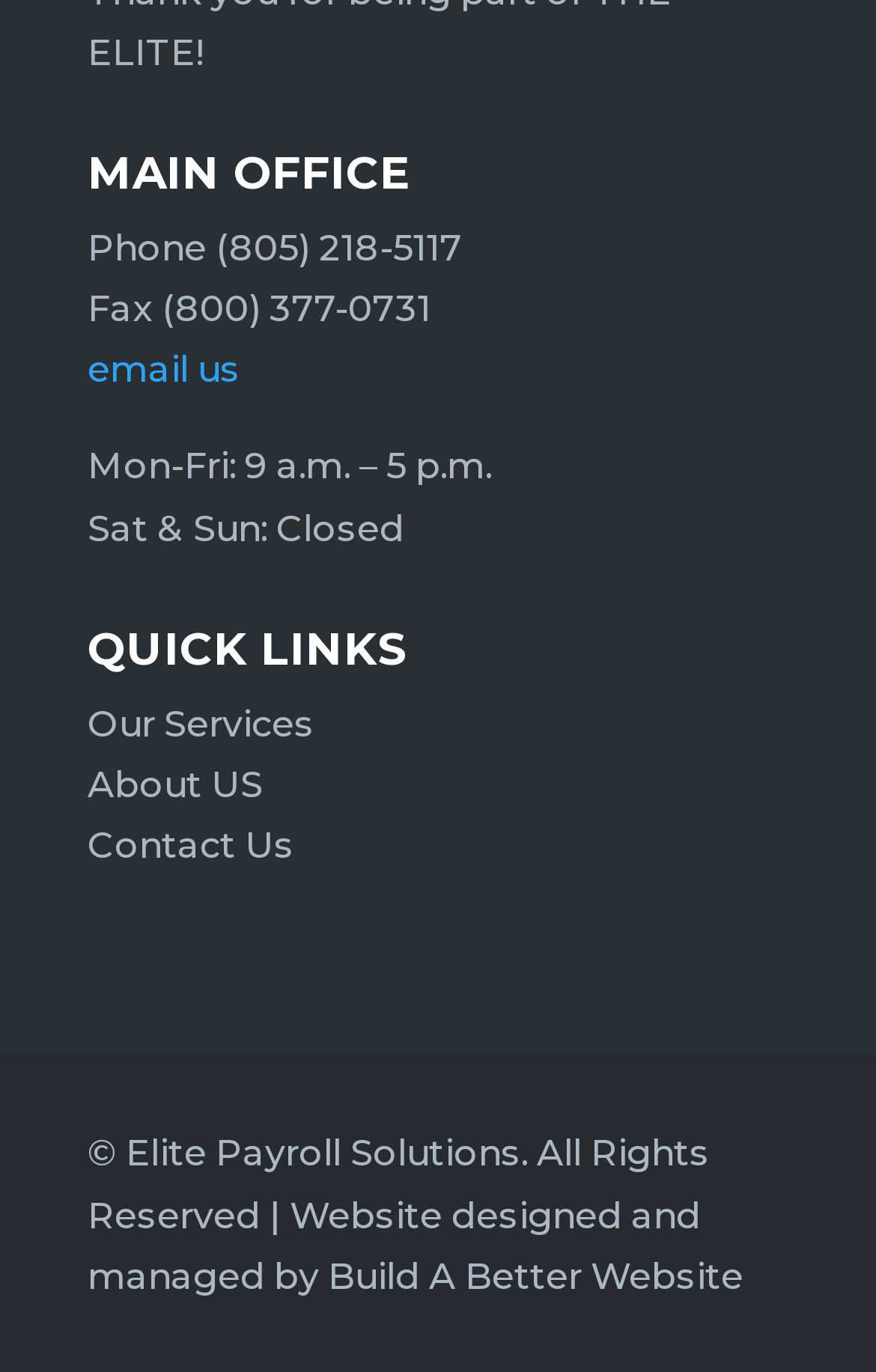Please respond to the question with a concise word or phrase:
What is the status of the office on weekends?

Closed